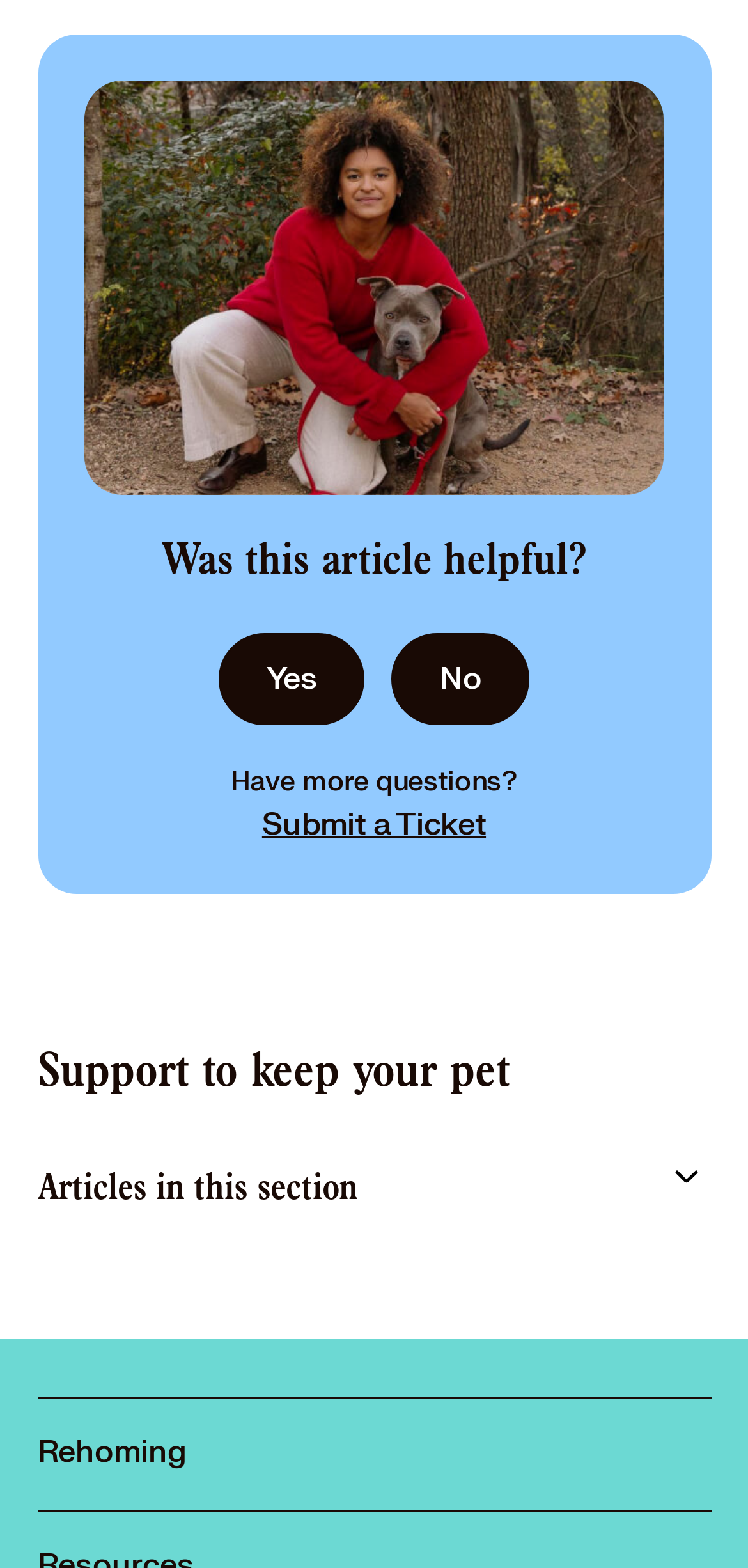Provide the bounding box coordinates for the specified HTML element described in this description: "Yes". The coordinates should be four float numbers ranging from 0 to 1, in the format [left, top, right, bottom].

[0.292, 0.403, 0.488, 0.462]